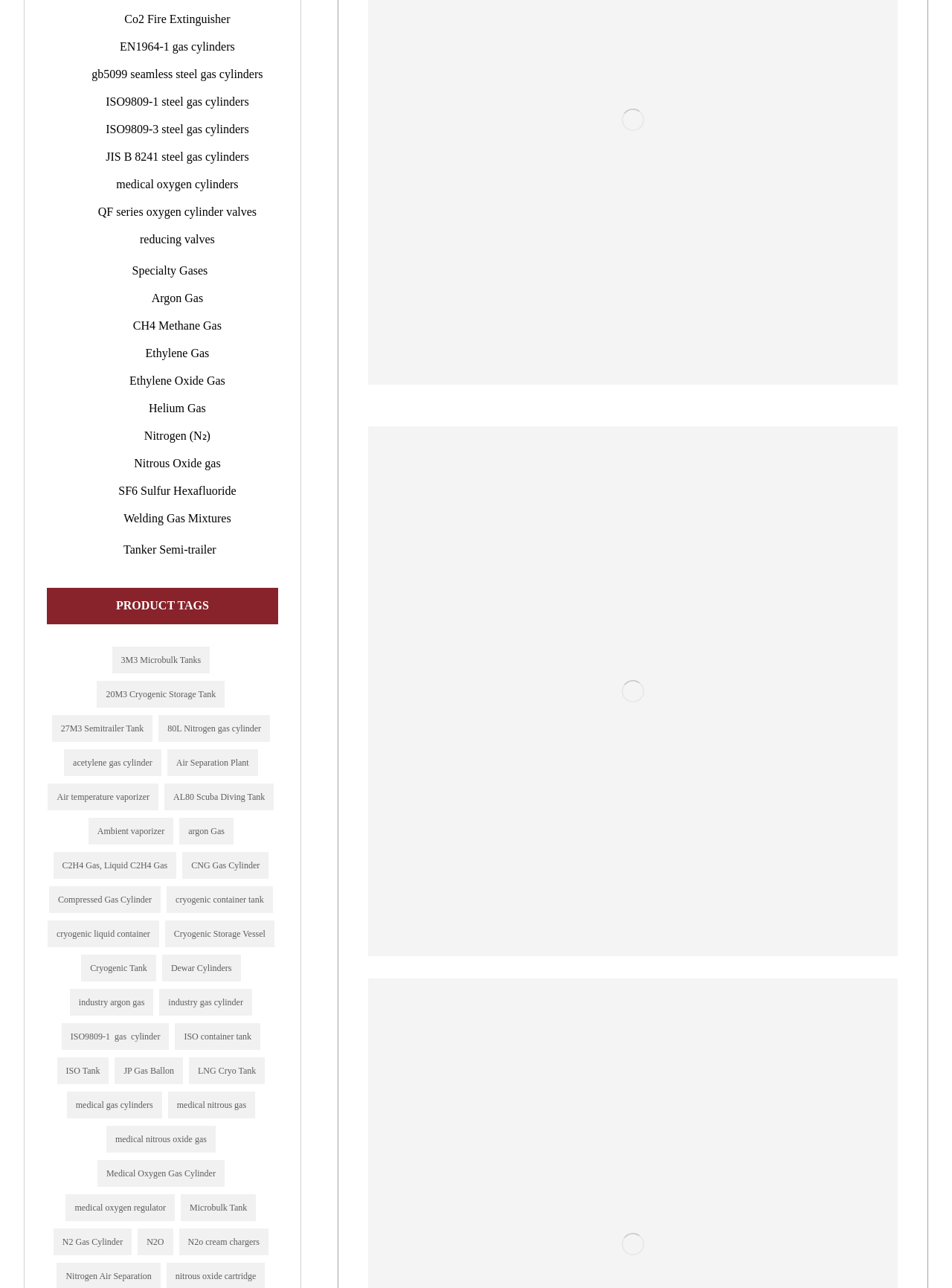Locate the bounding box coordinates of the item that should be clicked to fulfill the instruction: "Explore Specialty Gases".

[0.139, 0.205, 0.218, 0.215]